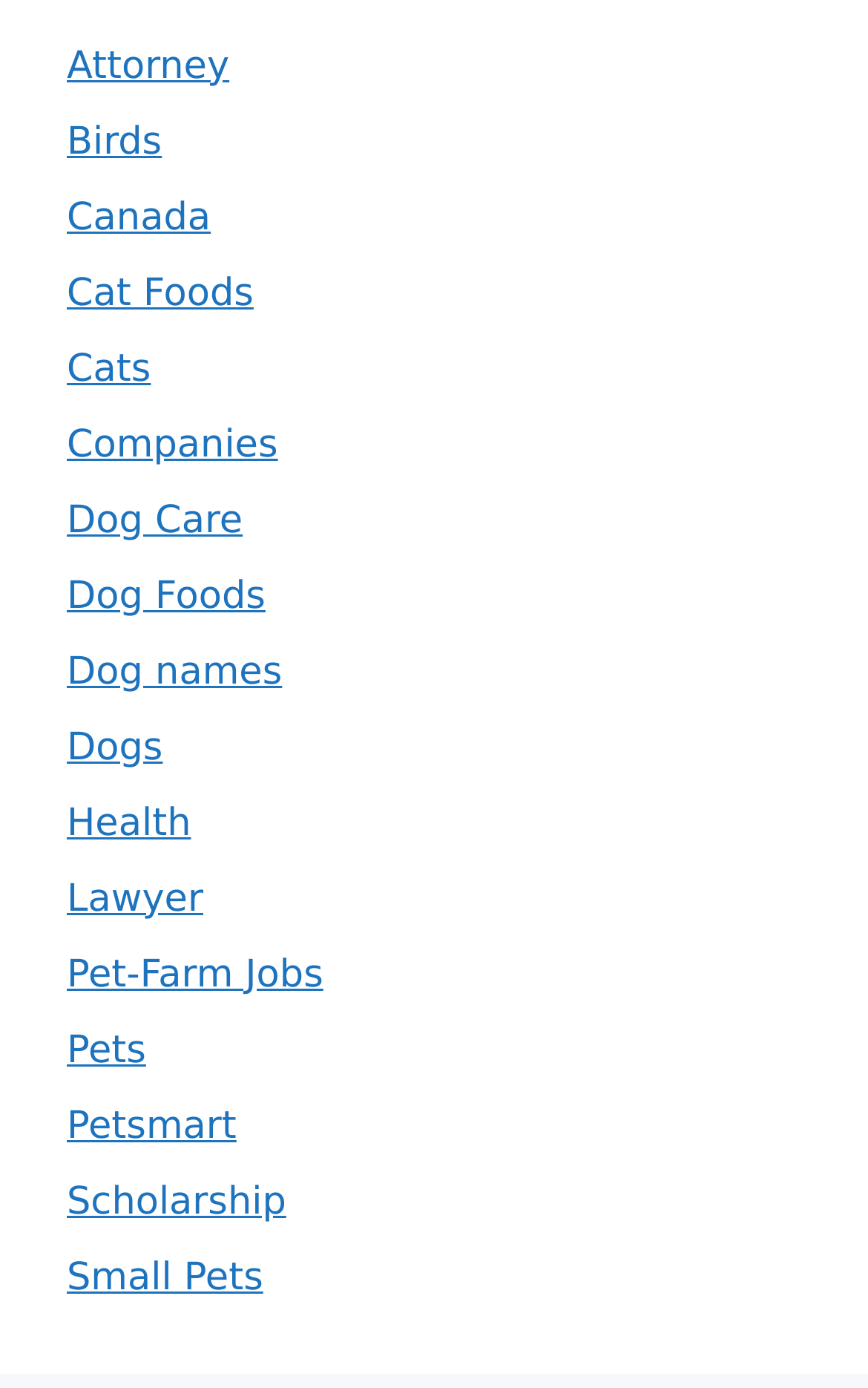What is the theme of the webpage?
From the screenshot, supply a one-word or short-phrase answer.

General knowledge